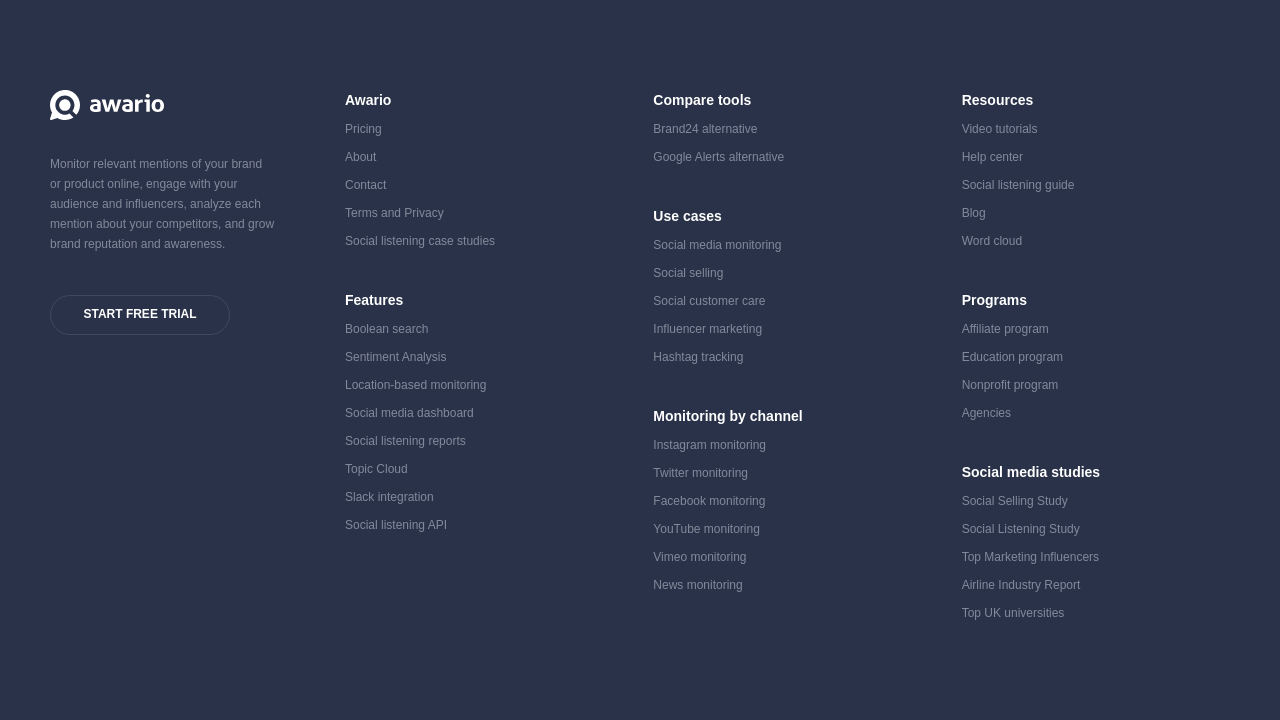Kindly respond to the following question with a single word or a brief phrase: 
How many features are listed on this webpage?

12